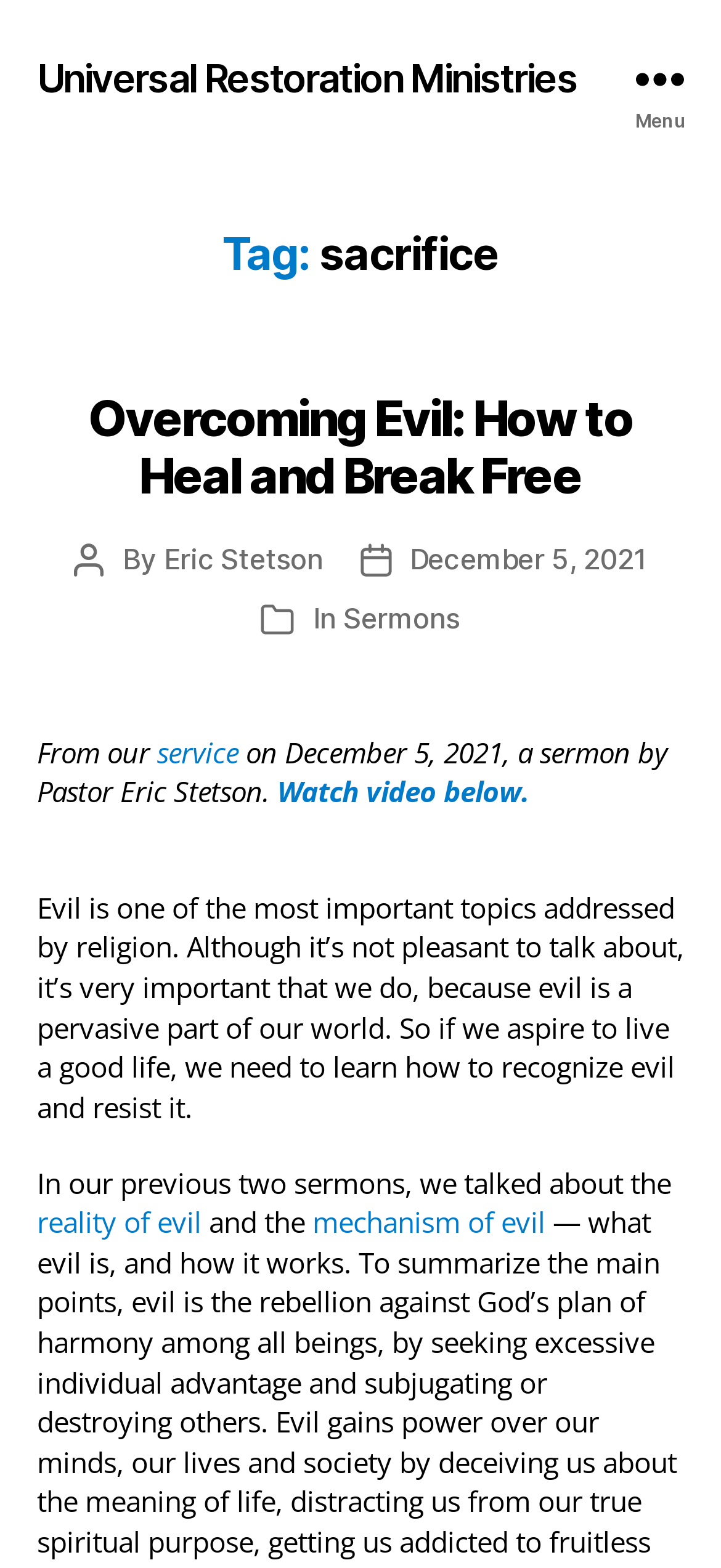Determine the bounding box coordinates of the section to be clicked to follow the instruction: "Read the sermon 'Overcoming Evil: How to Heal and Break Free'". The coordinates should be given as four float numbers between 0 and 1, formatted as [left, top, right, bottom].

[0.122, 0.248, 0.878, 0.321]